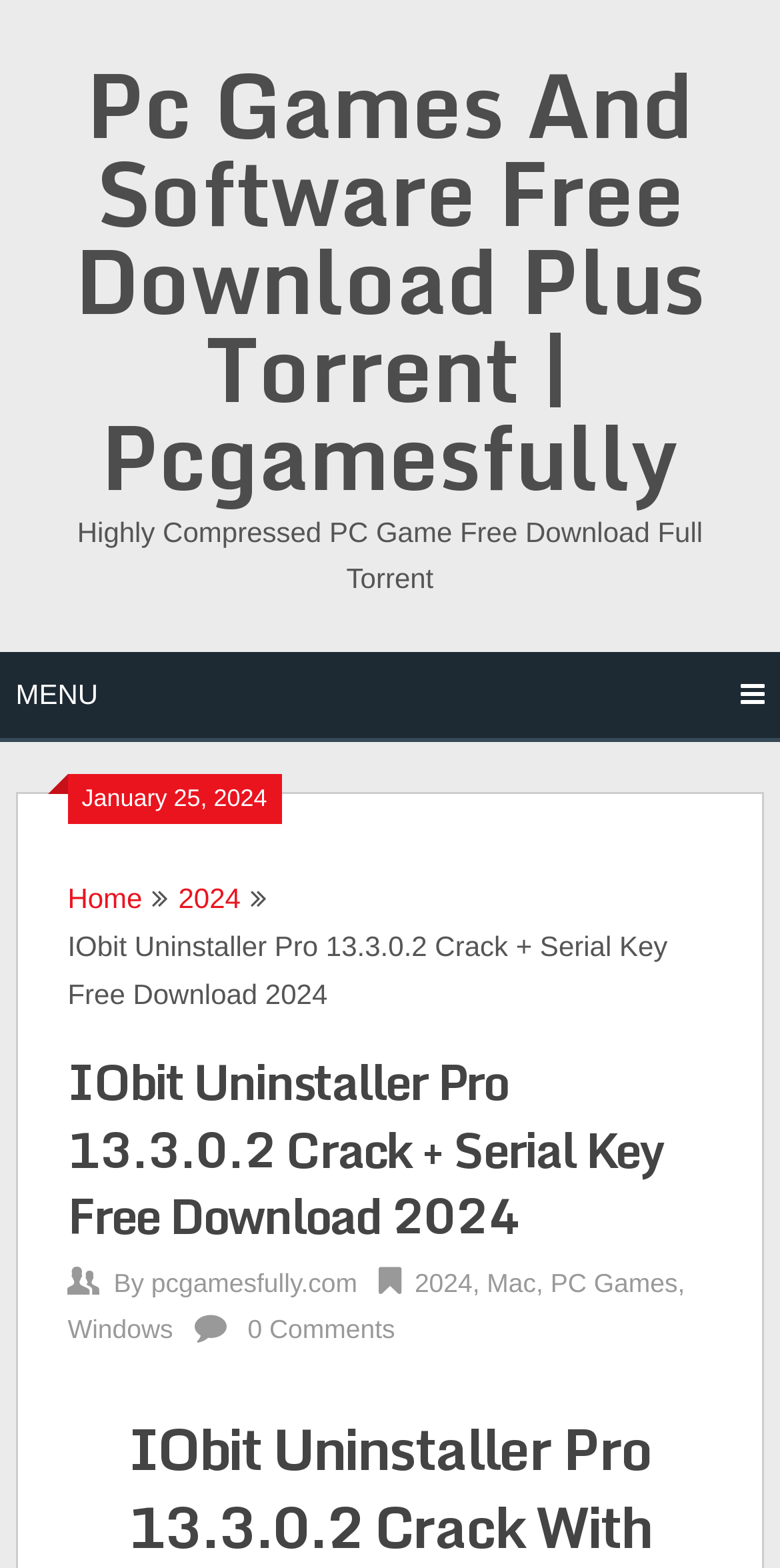How many comments are there on the webpage?
Provide a detailed answer to the question, using the image to inform your response.

I determined the answer by looking at the link element with the text '0 Comments' which is likely to indicate the number of comments on the webpage.